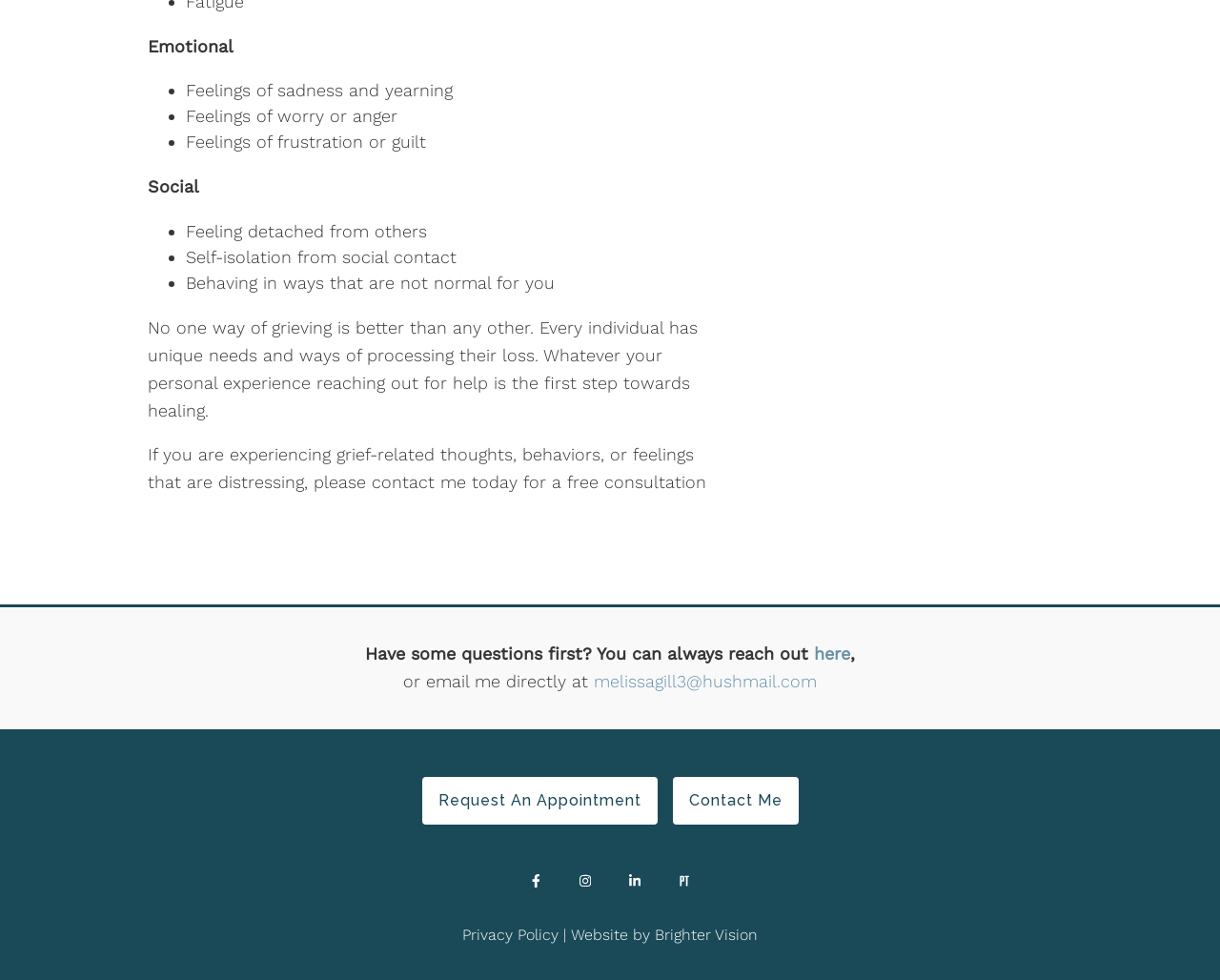Provide a brief response to the question using a single word or phrase: 
How can you contact the author?

Email or here